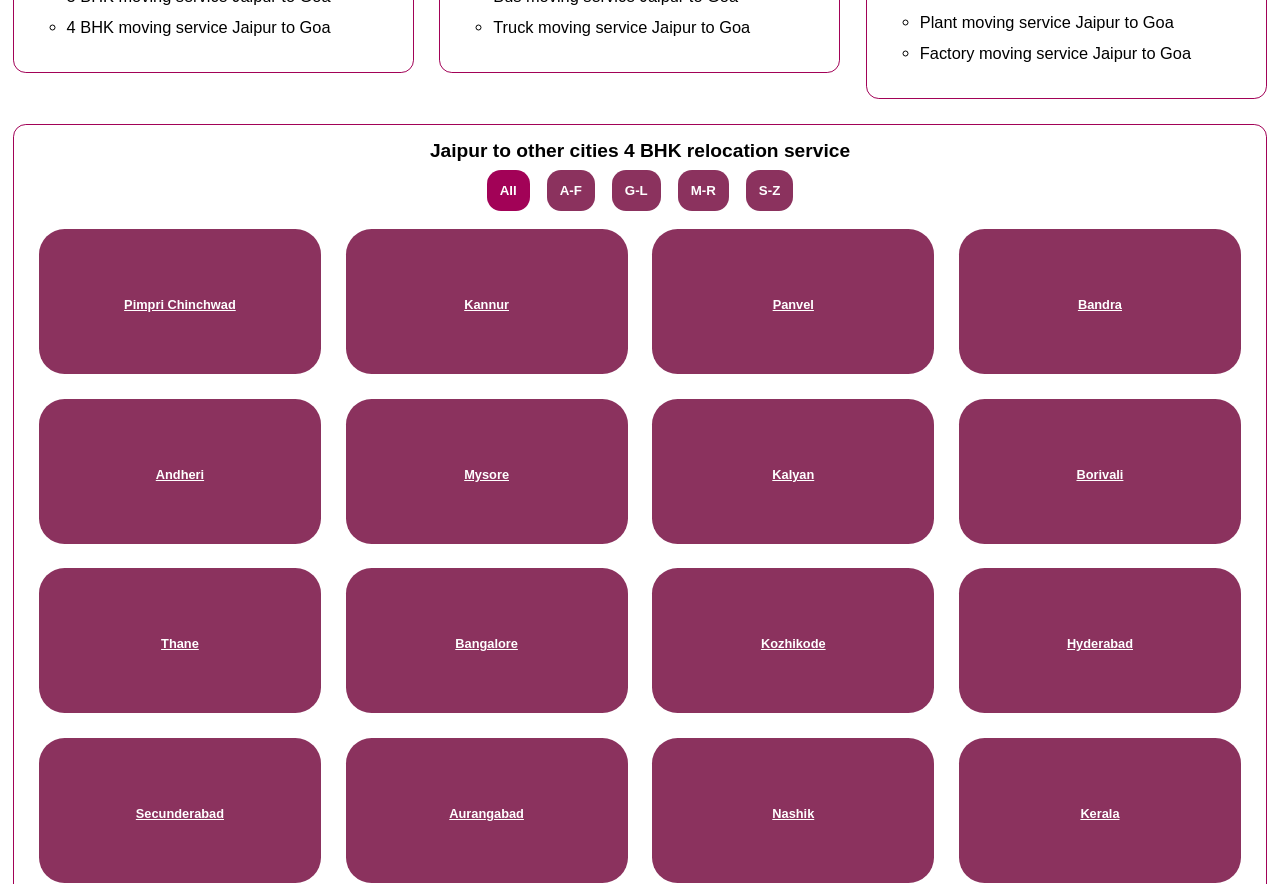Could you please study the image and provide a detailed answer to the question:
Is there a relocation service from Jaipur to Bandra?

The webpage lists Bandra as one of the cities with a relocation service from Jaipur, as indicated by the link 'Bandra' in the fourth section of the webpage.